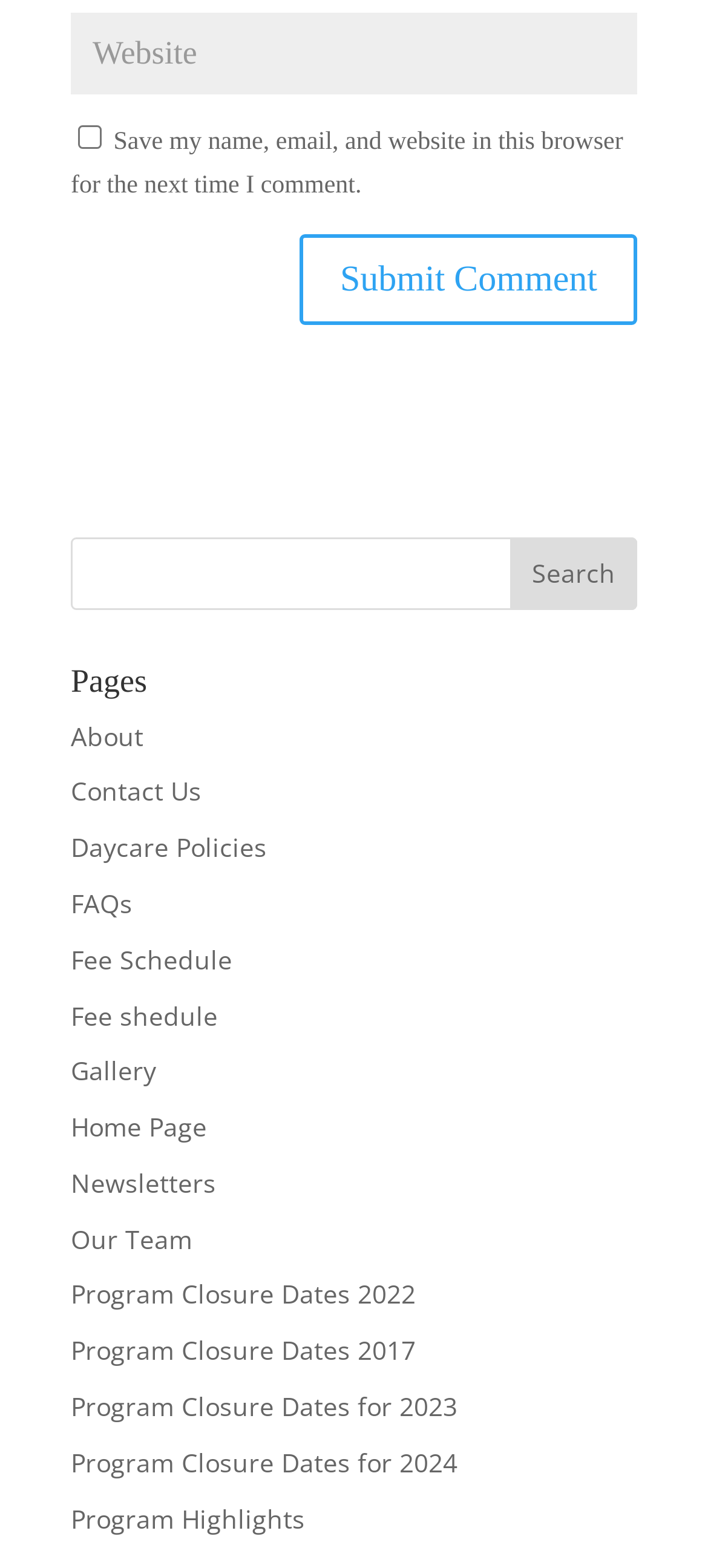Determine the bounding box coordinates for the UI element with the following description: "Program Closure Dates for 2023". The coordinates should be four float numbers between 0 and 1, represented as [left, top, right, bottom].

[0.1, 0.886, 0.646, 0.908]